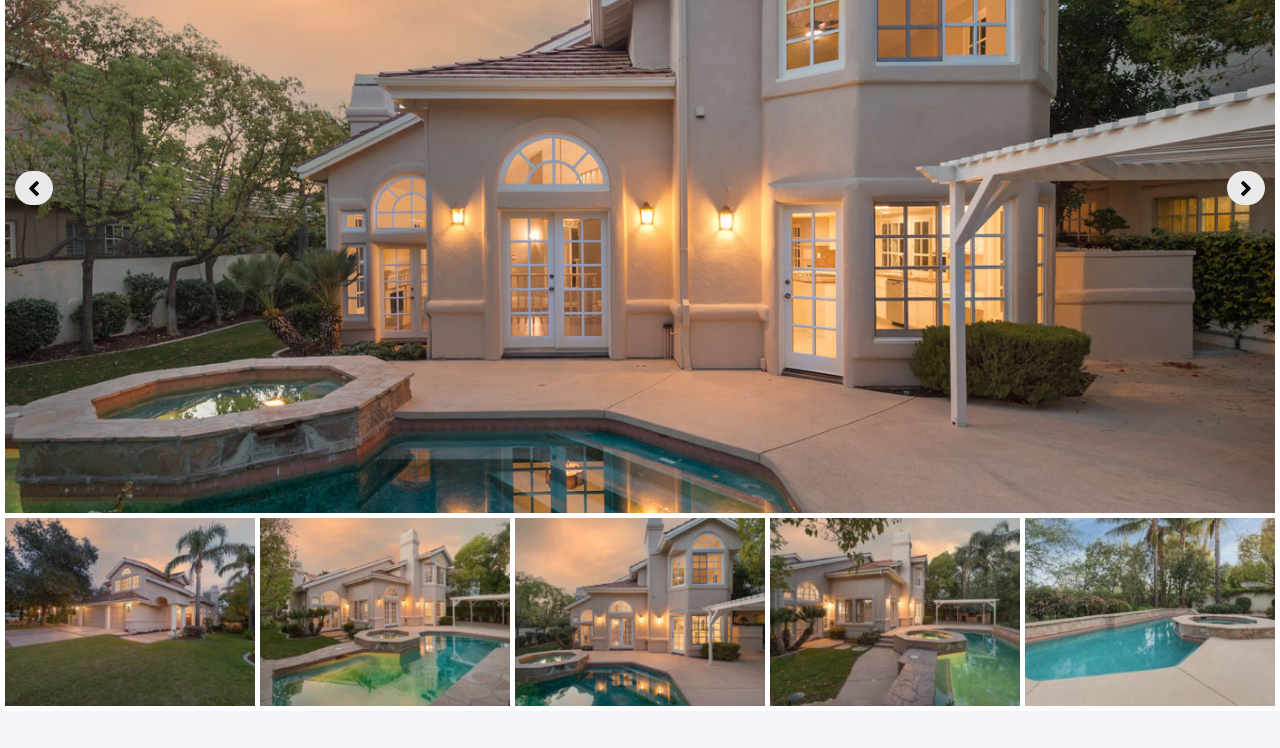Find the UI element described as: "aria-label="Next slide"" and predict its bounding box coordinates. Ensure the coordinates are four float numbers between 0 and 1, [left, top, right, bottom].

[0.959, 0.229, 0.988, 0.275]